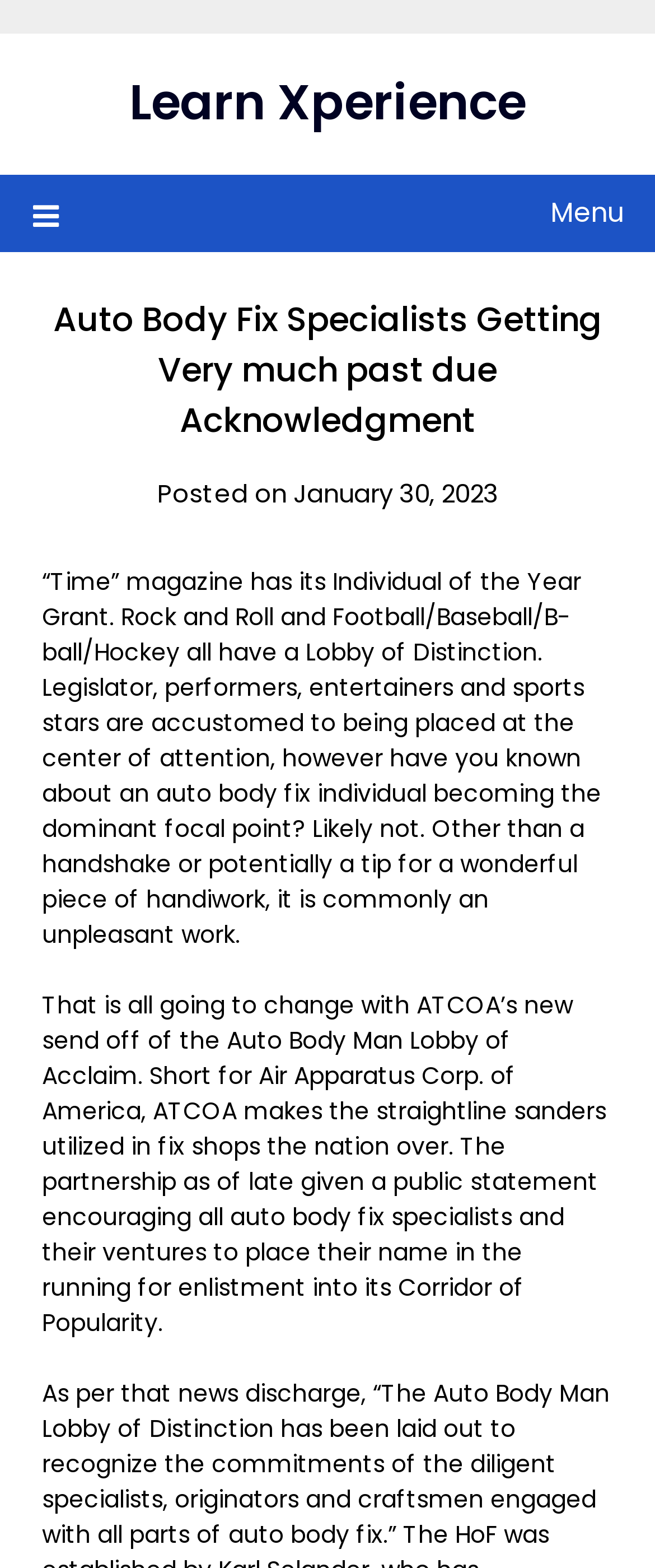What type of product does ATCOA make?
Please provide a comprehensive answer to the question based on the webpage screenshot.

I determined what type of product ATCOA makes by reading the StaticText element 'Short for Air Apparatus Corp. of America, ATCOA makes the straightline sanders utilized in fix shops the nation over.' which mentions the product.